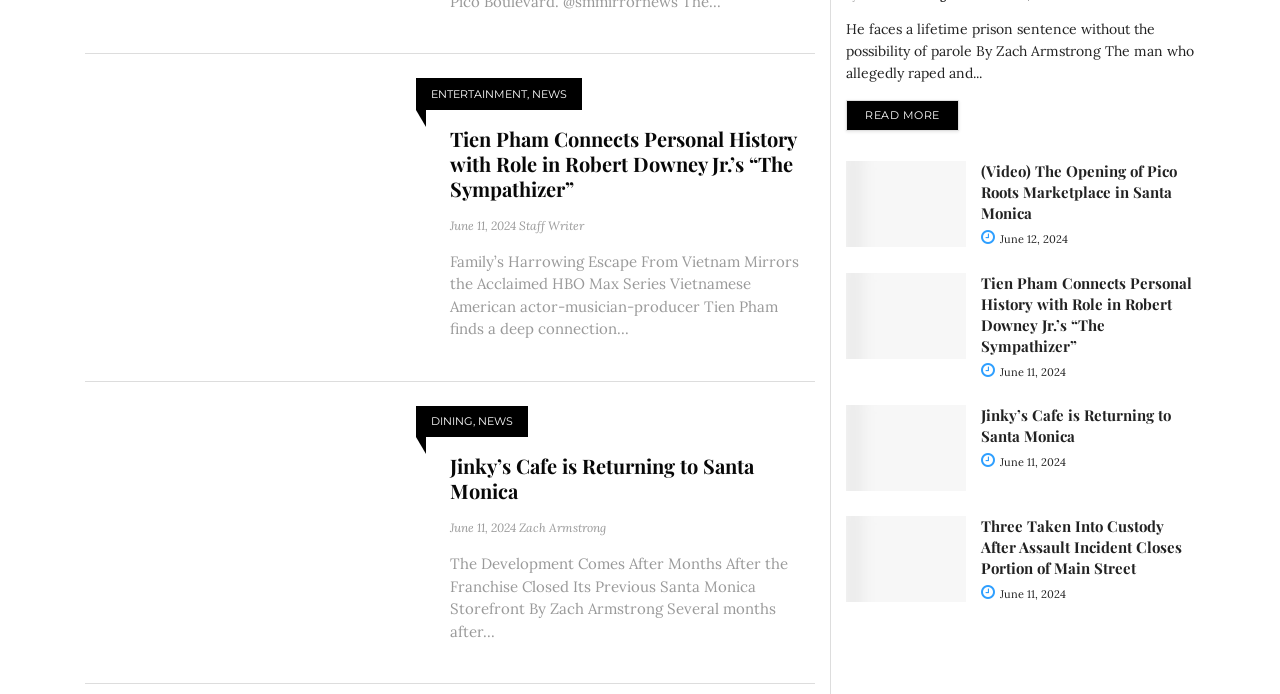Please find the bounding box coordinates for the clickable element needed to perform this instruction: "Read the article about three taken into custody after an assault incident".

[0.661, 0.744, 0.755, 0.917]